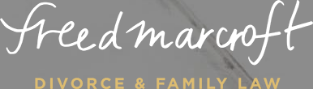What is the tone conveyed by the logo's background?
Analyze the screenshot and provide a detailed answer to the question.

The subtle and light background of the logo conveys a sense of professionalism and trust, which aligns with the firm's commitment to providing compassionate legal services in family law matters.